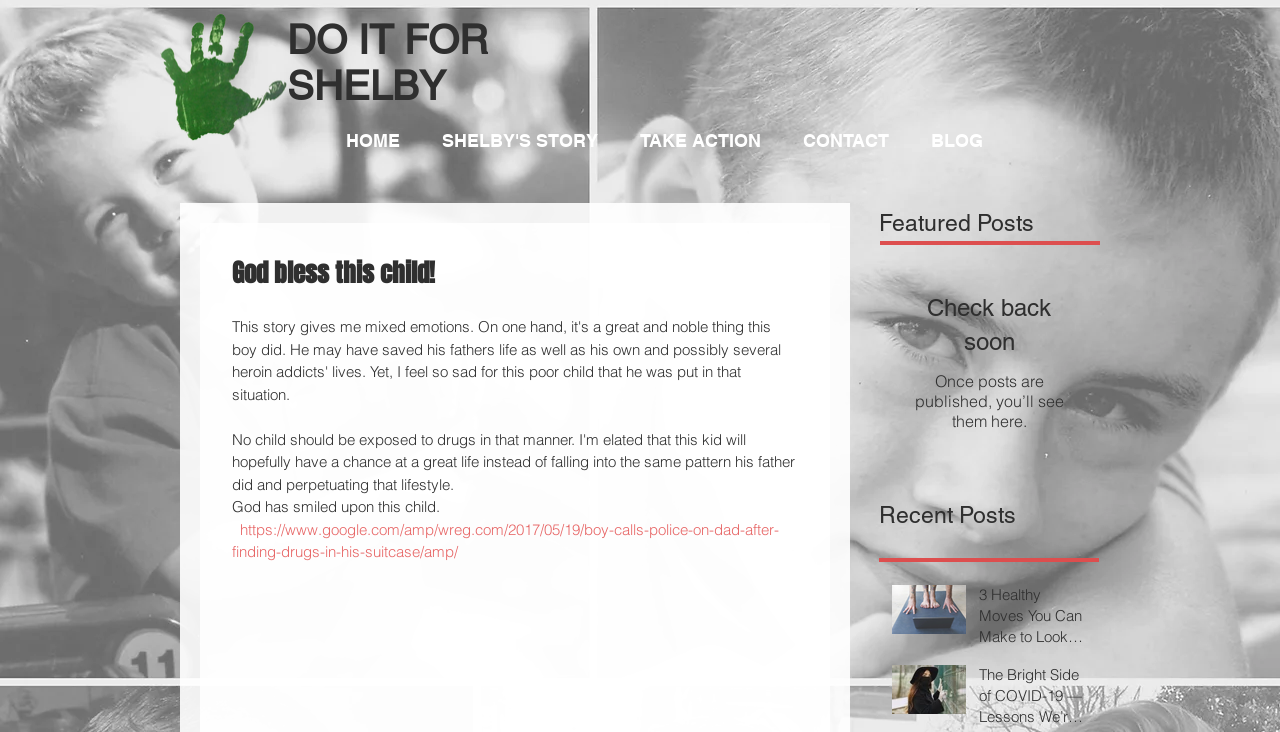Please find and report the bounding box coordinates of the element to click in order to perform the following action: "Learn more about San Francisco Proposal photos". The coordinates should be expressed as four float numbers between 0 and 1, in the format [left, top, right, bottom].

None